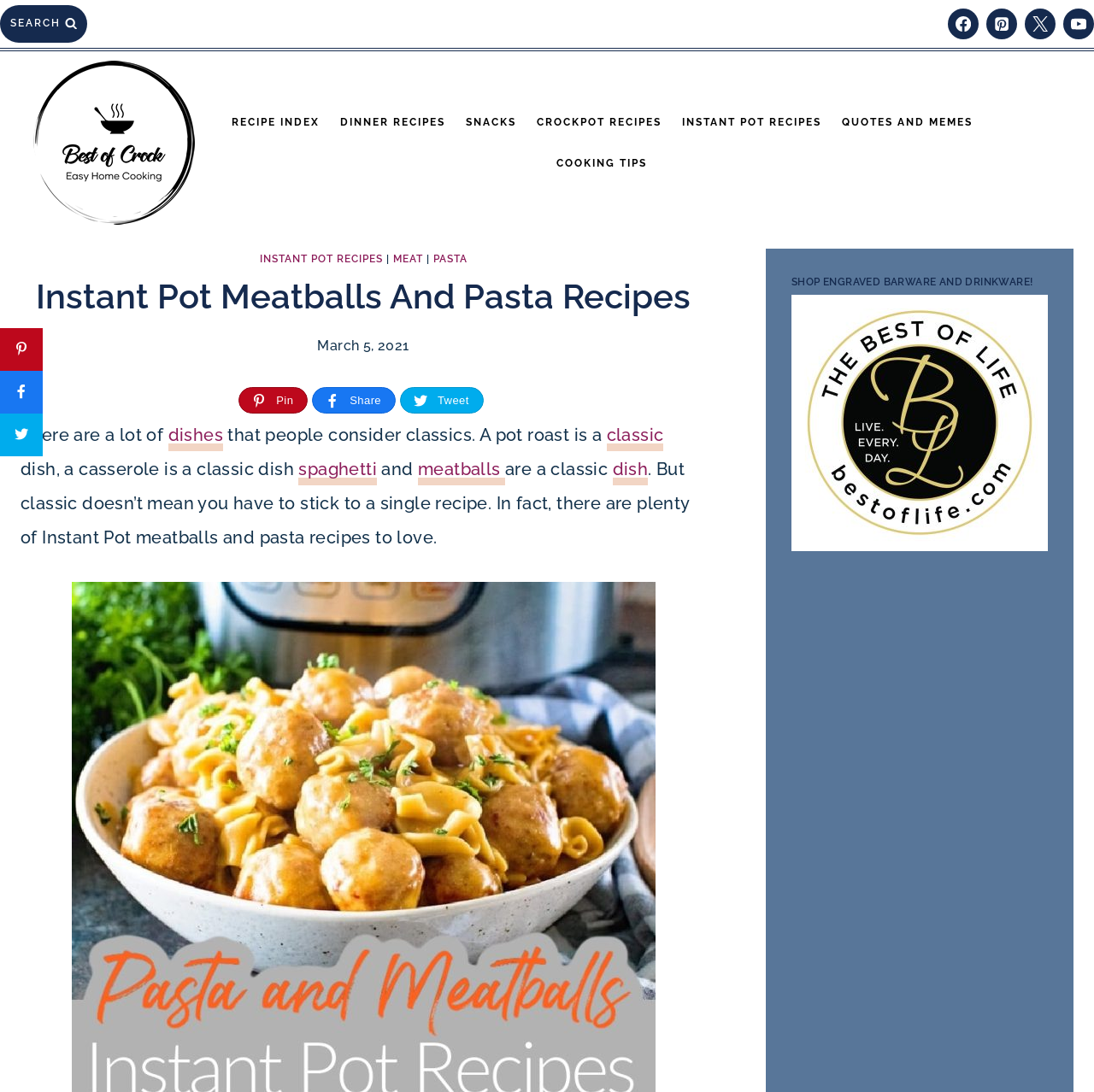Please locate the bounding box coordinates of the element that should be clicked to achieve the given instruction: "Visit Facebook page".

[0.866, 0.008, 0.895, 0.036]